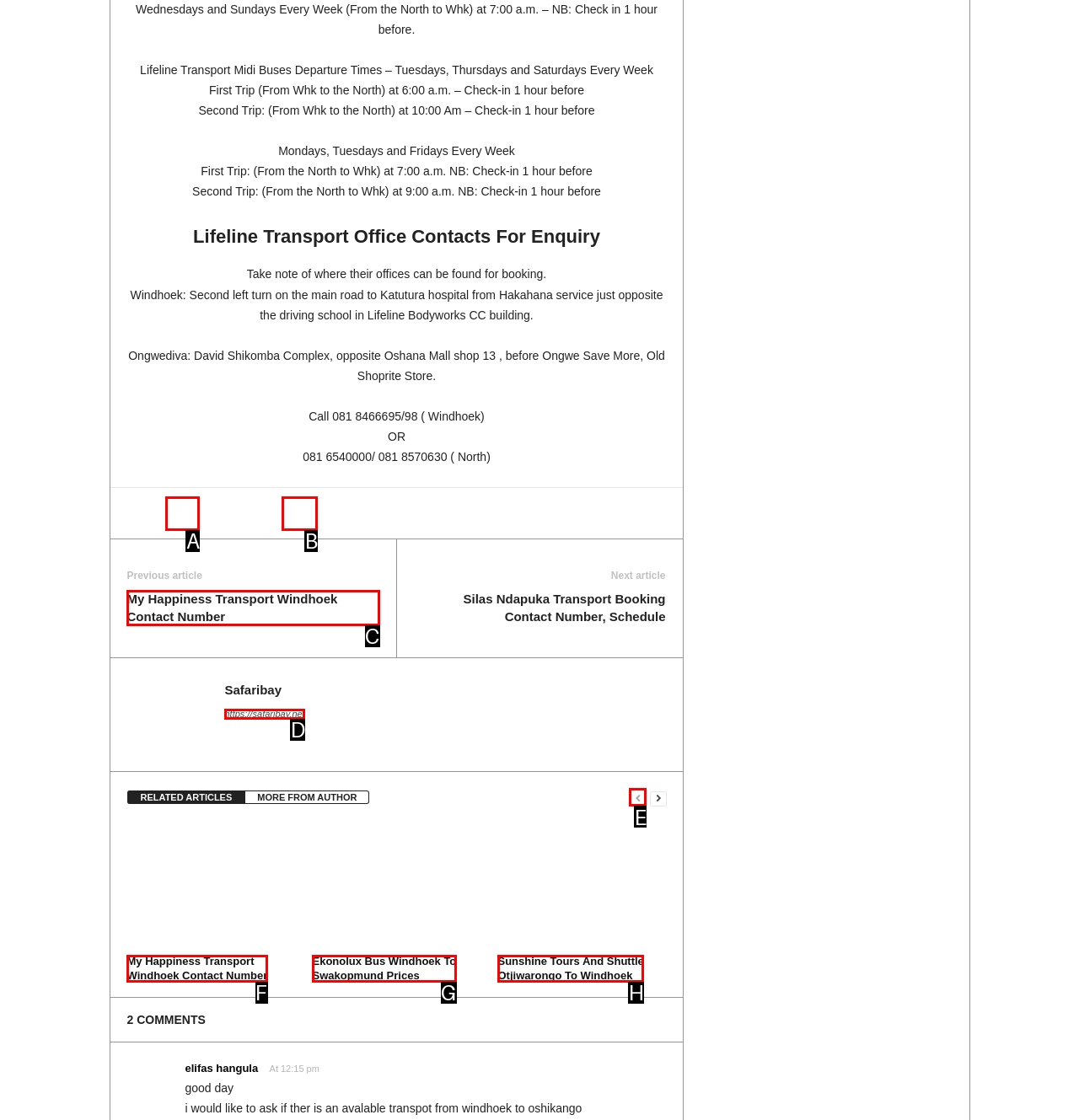What option should I click on to execute the task: Click the previous page link? Give the letter from the available choices.

E